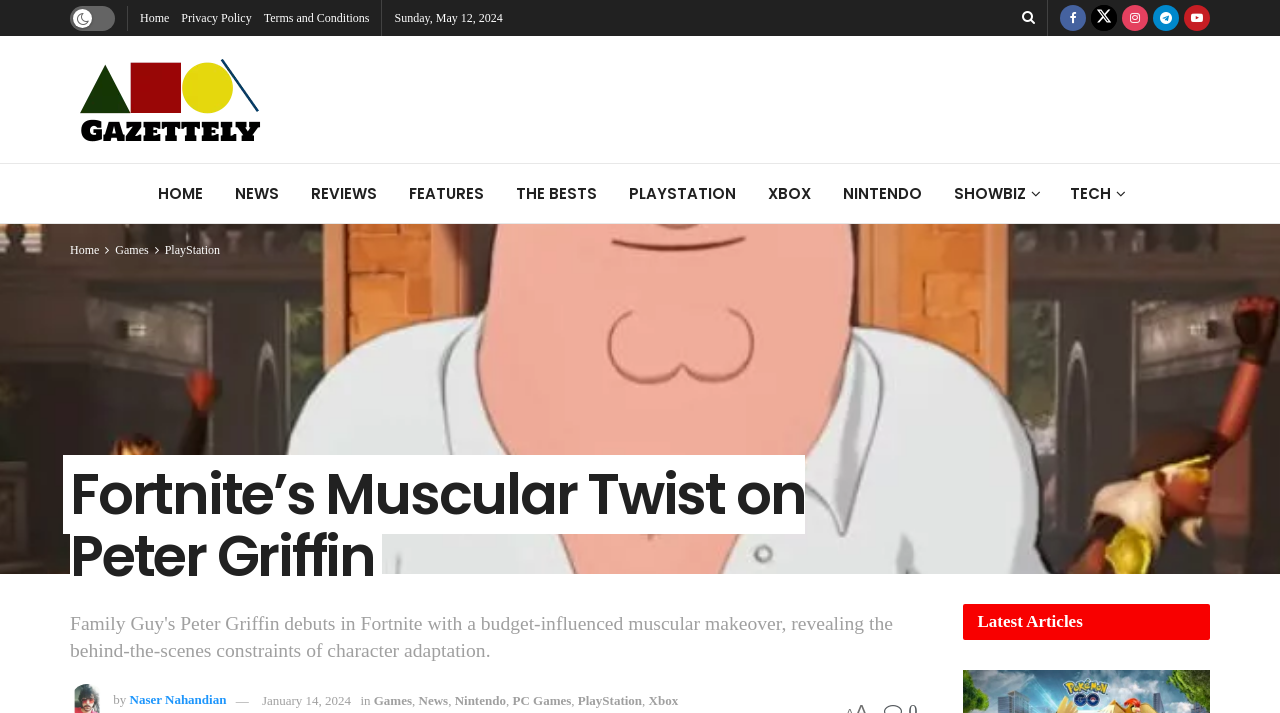Please provide a comprehensive answer to the question below using the information from the image: Who is the author of the article?

I found the author of the article by looking at the link element with the content 'Naser Nahandian' which is located at the bottom of the webpage.